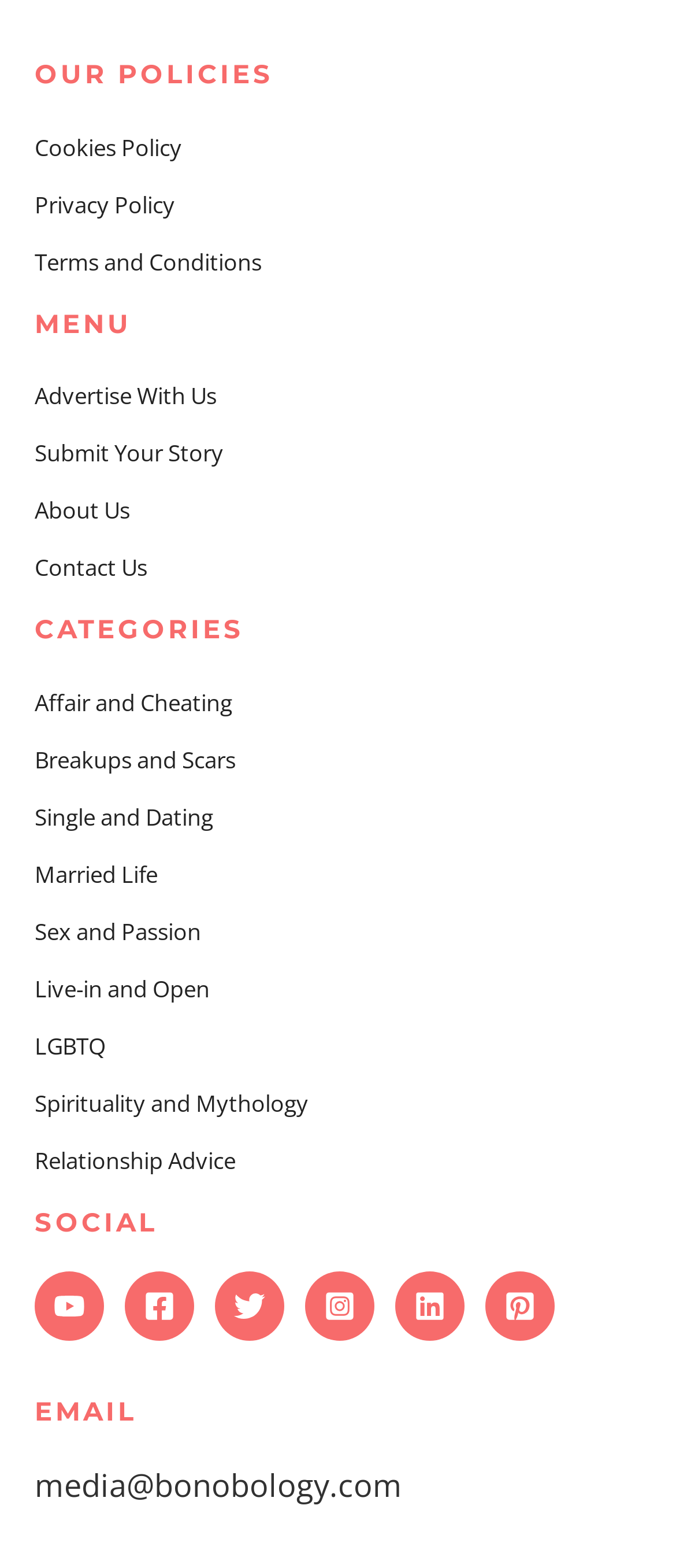Could you find the bounding box coordinates of the clickable area to complete this instruction: "Open YouTube"?

[0.051, 0.811, 0.154, 0.855]